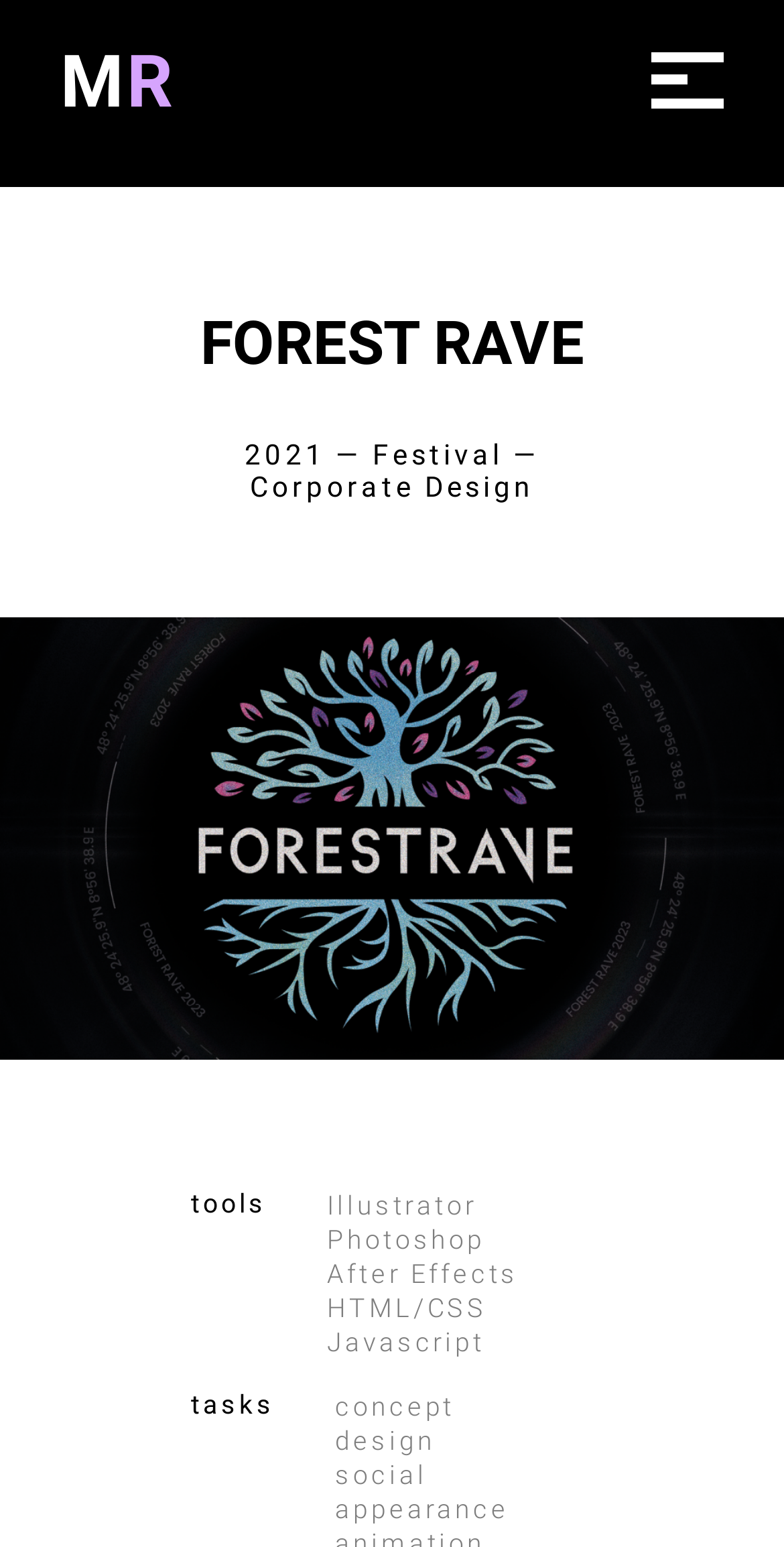What is the name of the festival?
Answer the question with a single word or phrase by looking at the picture.

Forest Rave